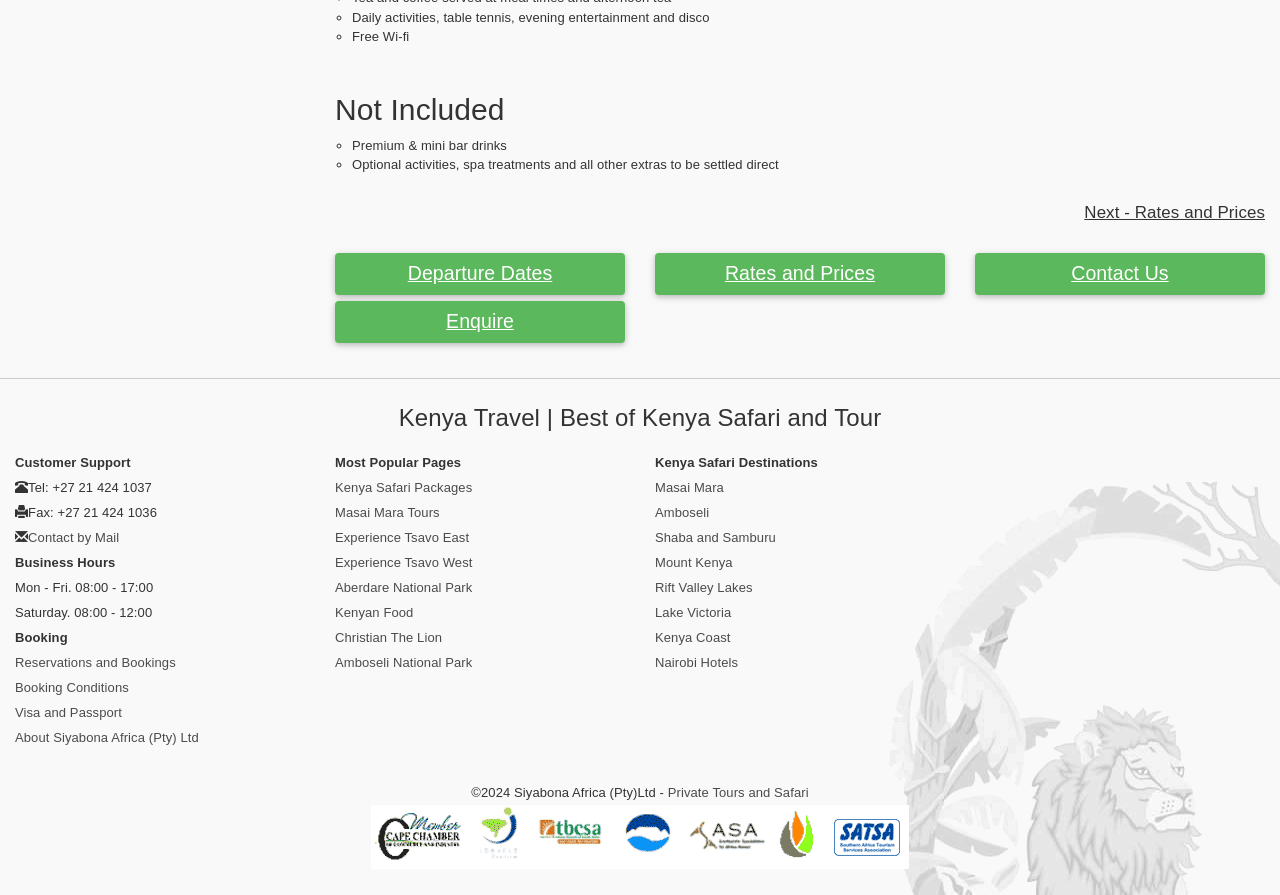Determine the bounding box coordinates of the region that needs to be clicked to achieve the task: "Click on 'Next - Rates and Prices'".

[0.847, 0.223, 0.988, 0.252]